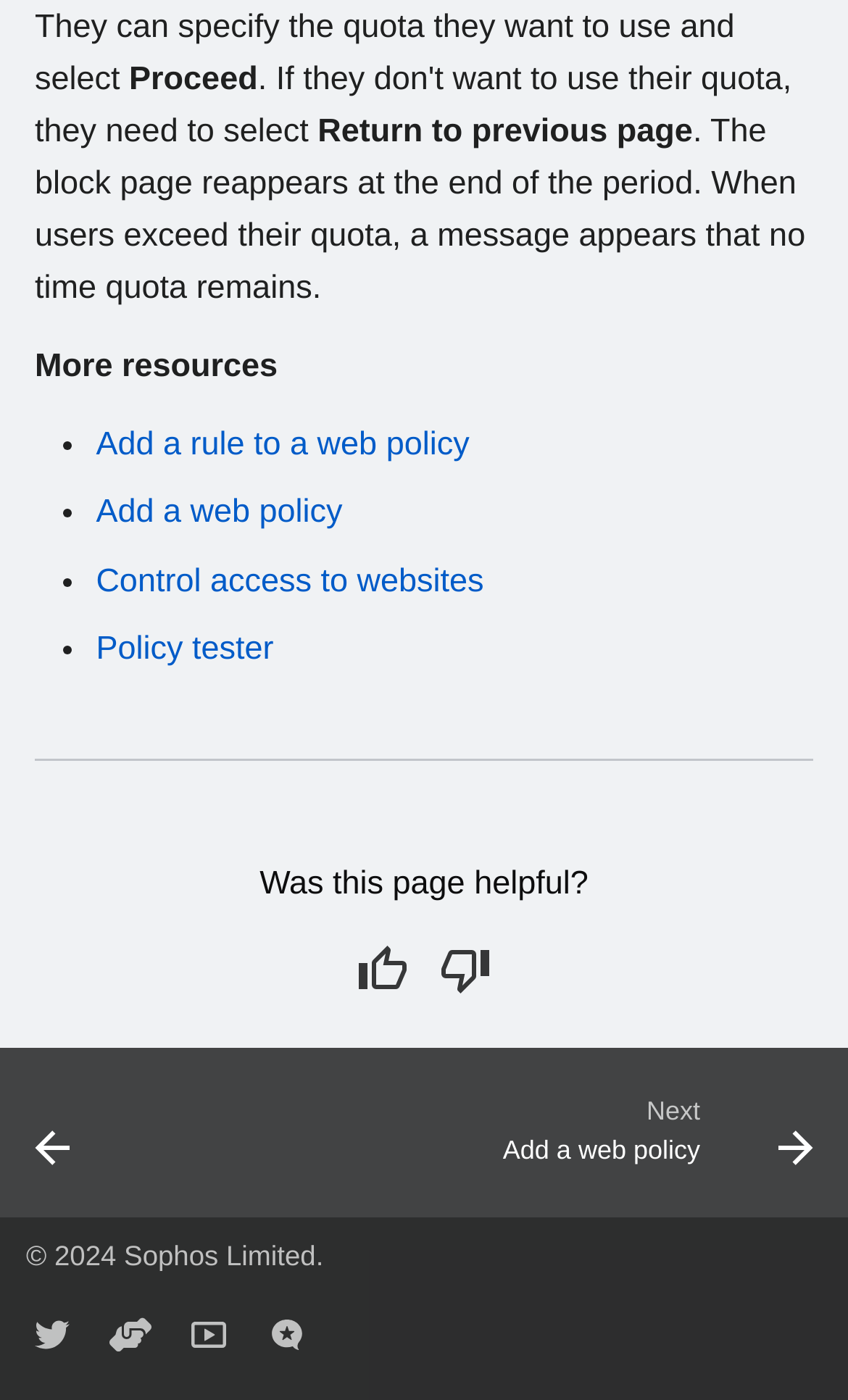Using the description: "Next Add a web policy", determine the UI element's bounding box coordinates. Ensure the coordinates are in the format of four float numbers between 0 and 1, i.e., [left, top, right, bottom].

[0.538, 0.779, 1.0, 0.857]